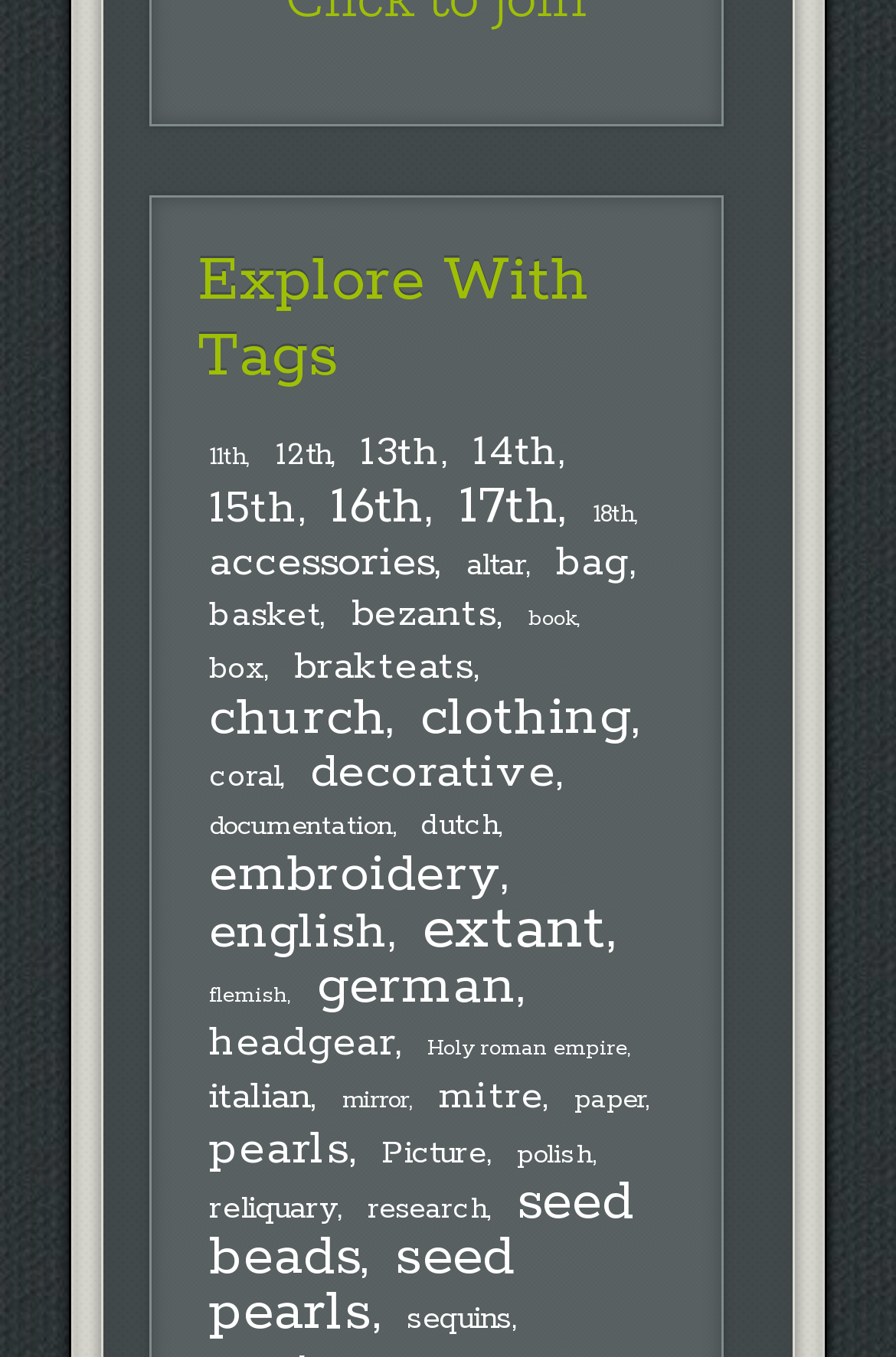Calculate the bounding box coordinates for the UI element based on the following description: "seed pearls". Ensure the coordinates are four float numbers between 0 and 1, i.e., [left, top, right, bottom].

[0.233, 0.901, 0.574, 0.994]